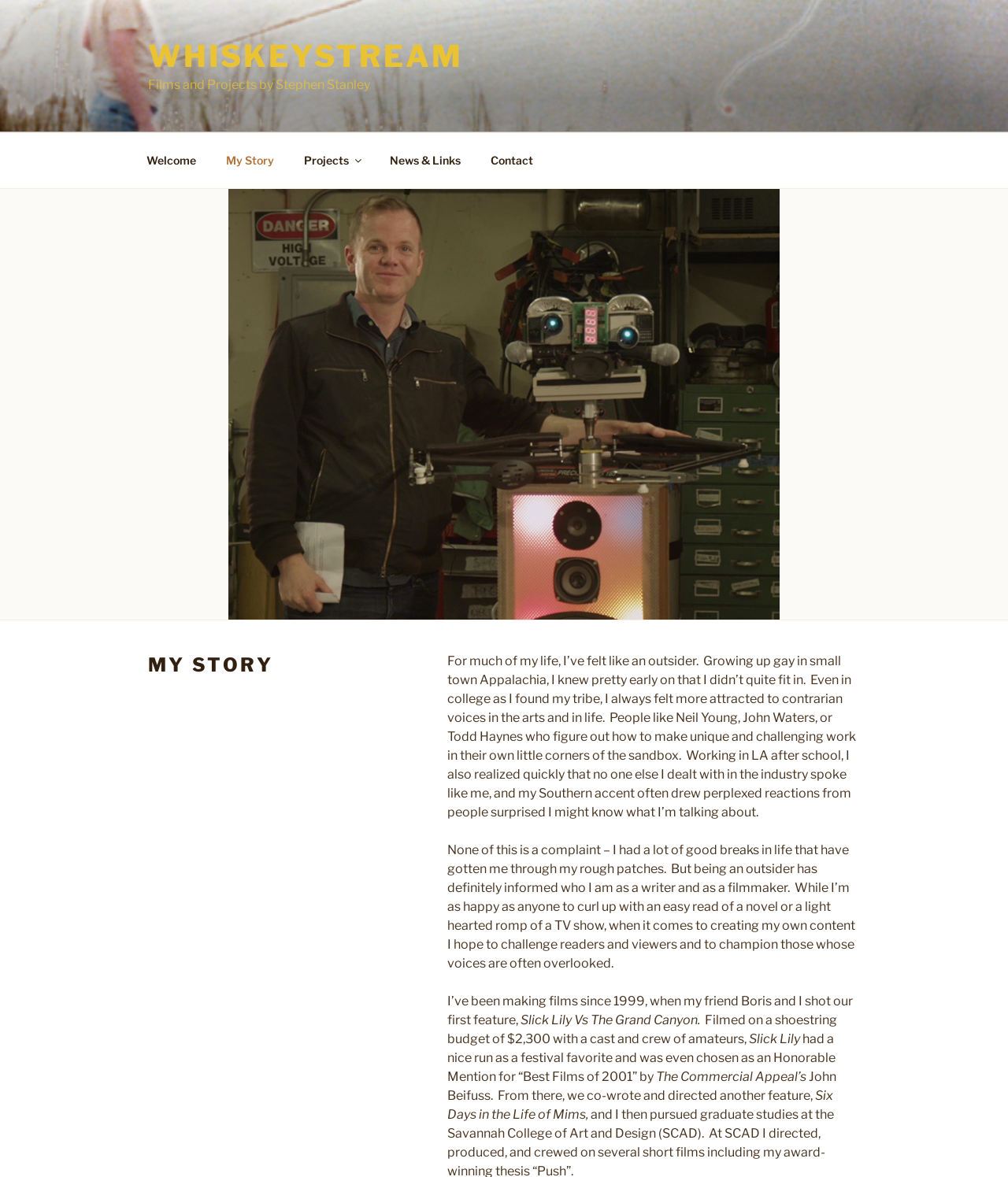Write a detailed summary of the webpage, including text, images, and layout.

The webpage is about the personal story of Stephen Stanley, a filmmaker and writer. At the top of the page, there is a logo image of WHISKEYSTREAM, accompanied by a link to the same name. Below the logo, there is a navigation menu with five links: Welcome, My Story, Projects, News & Links, and Contact.

The main content of the page is a personal essay by Stephen Stanley, which is divided into four paragraphs. The essay starts with Stephen's experience of feeling like an outsider growing up gay in small town Appalachia. He then talks about his attraction to contrarian voices in the arts and his experience working in the film industry in LA.

In the second paragraph, Stephen reflects on how being an outsider has influenced his work as a writer and filmmaker. He aims to challenge his audience and champion overlooked voices. The third paragraph mentions his filmmaking career, which started in 1999 with his first feature film, Slick Lily Vs The Grand Canyon. The film was made on a low budget with a cast and crew of amateurs but received recognition as a festival favorite and was chosen as an Honorable Mention for “Best Films of 2001” by The Commercial Appeal.

The fourth paragraph is not fully provided, but it seems to continue discussing Stephen's filmmaking career, mentioning another feature film, Six Days in the Life of Mims, which he co-wrote and directed with someone else. Overall, the webpage is a personal and reflective space where Stephen shares his story, experiences, and goals as a filmmaker and writer.